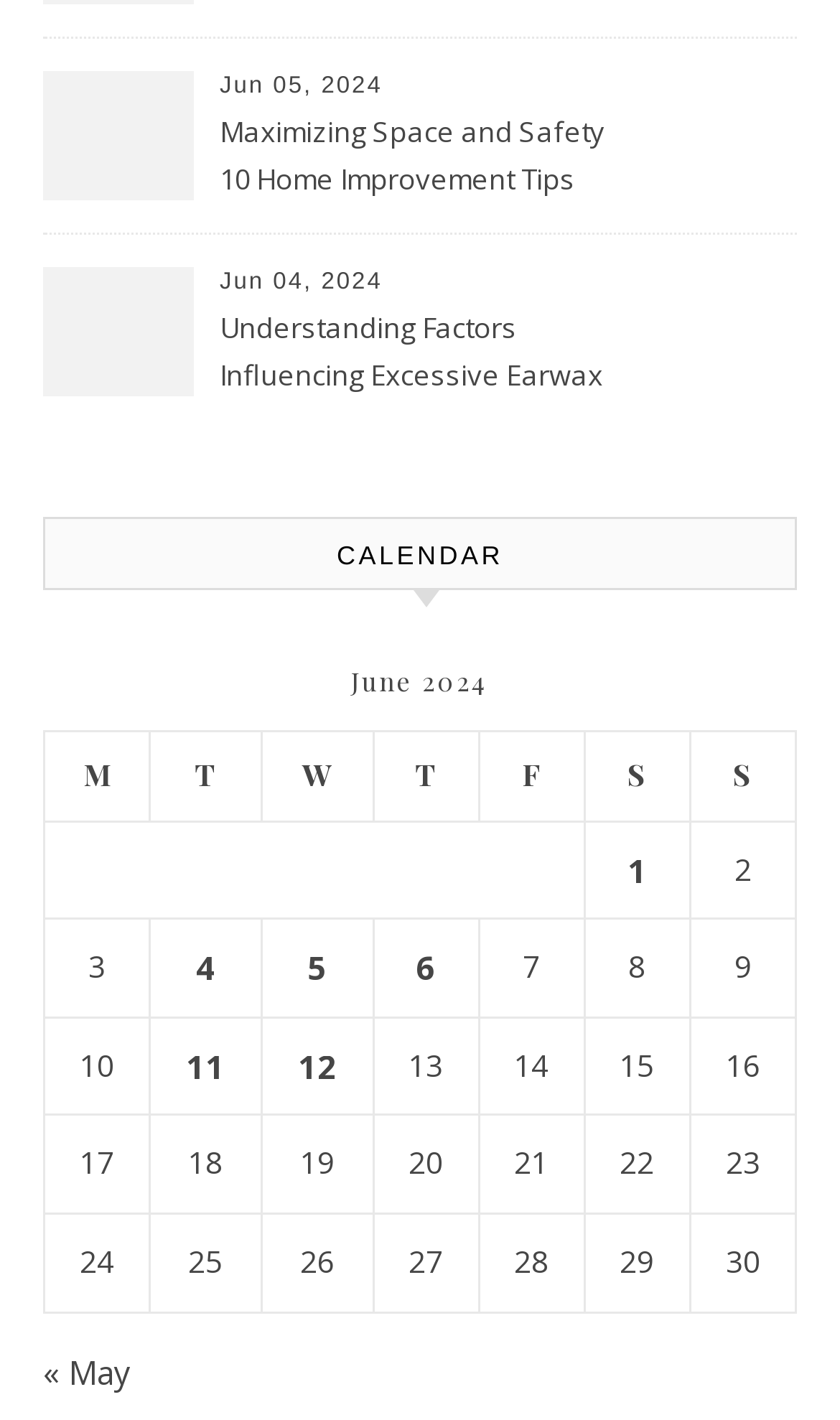Please identify the bounding box coordinates of the region to click in order to complete the task: "View posts published on June 5, 2024". The coordinates must be four float numbers between 0 and 1, specified as [left, top, right, bottom].

[0.311, 0.647, 0.444, 0.716]